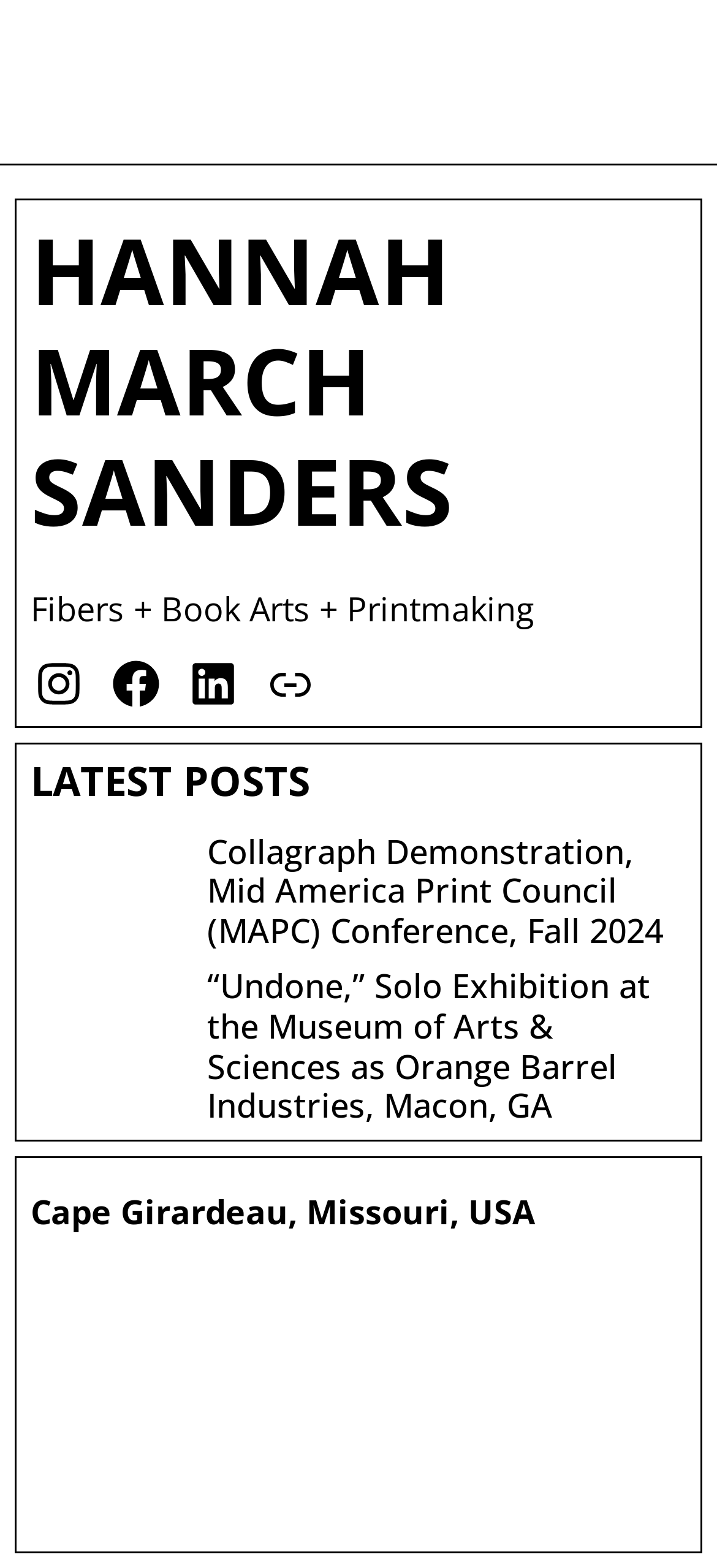Based on the image, provide a detailed response to the question:
What is the name of the person on this webpage?

The name 'Hannah March Sanders' is mentioned as a heading at the top of the webpage, and it is also a link, suggesting that it might be the name of the person who owns or created this webpage.